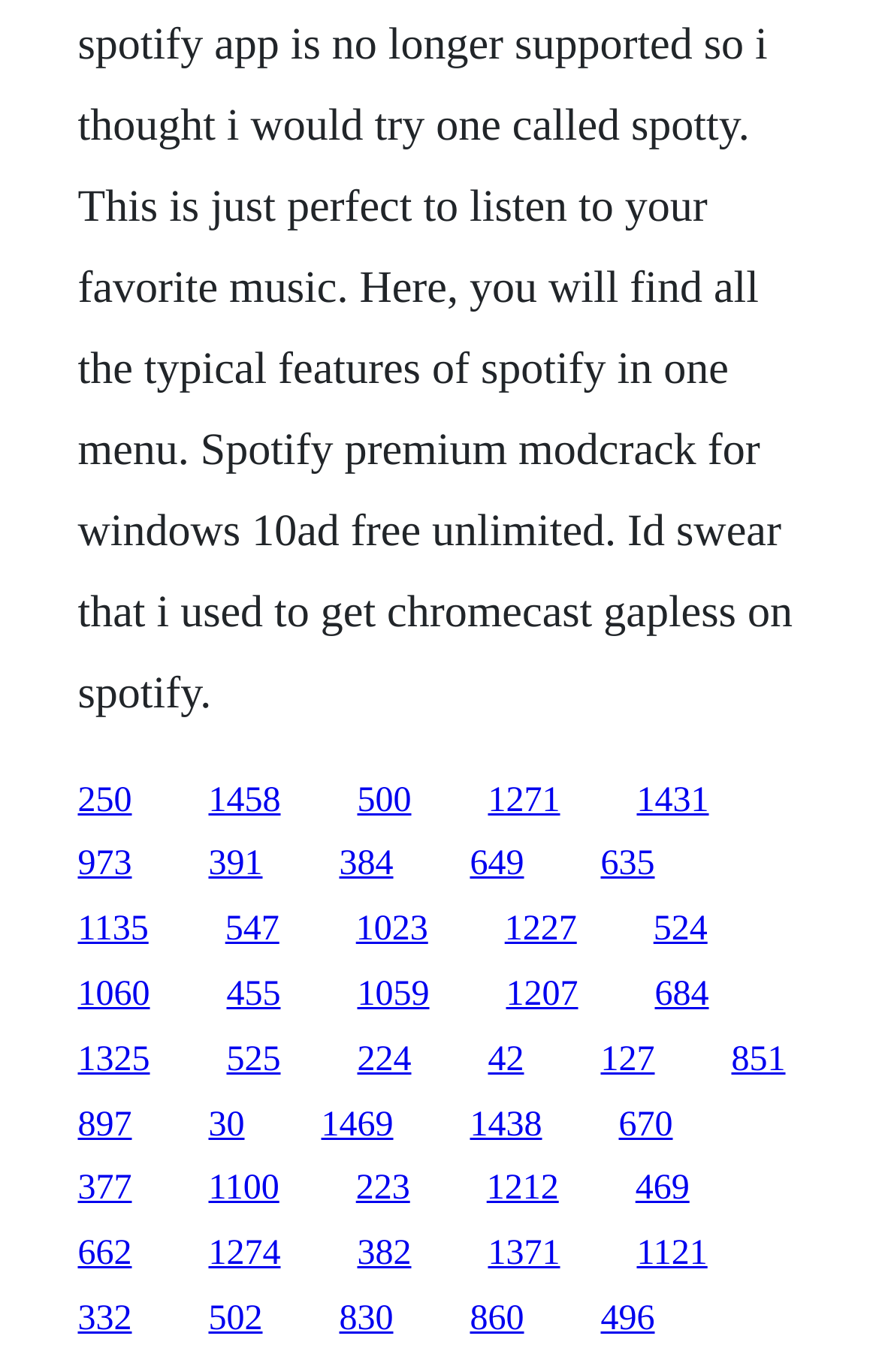Please provide a brief answer to the following inquiry using a single word or phrase:
Are there any links on the left side of the webpage?

Yes